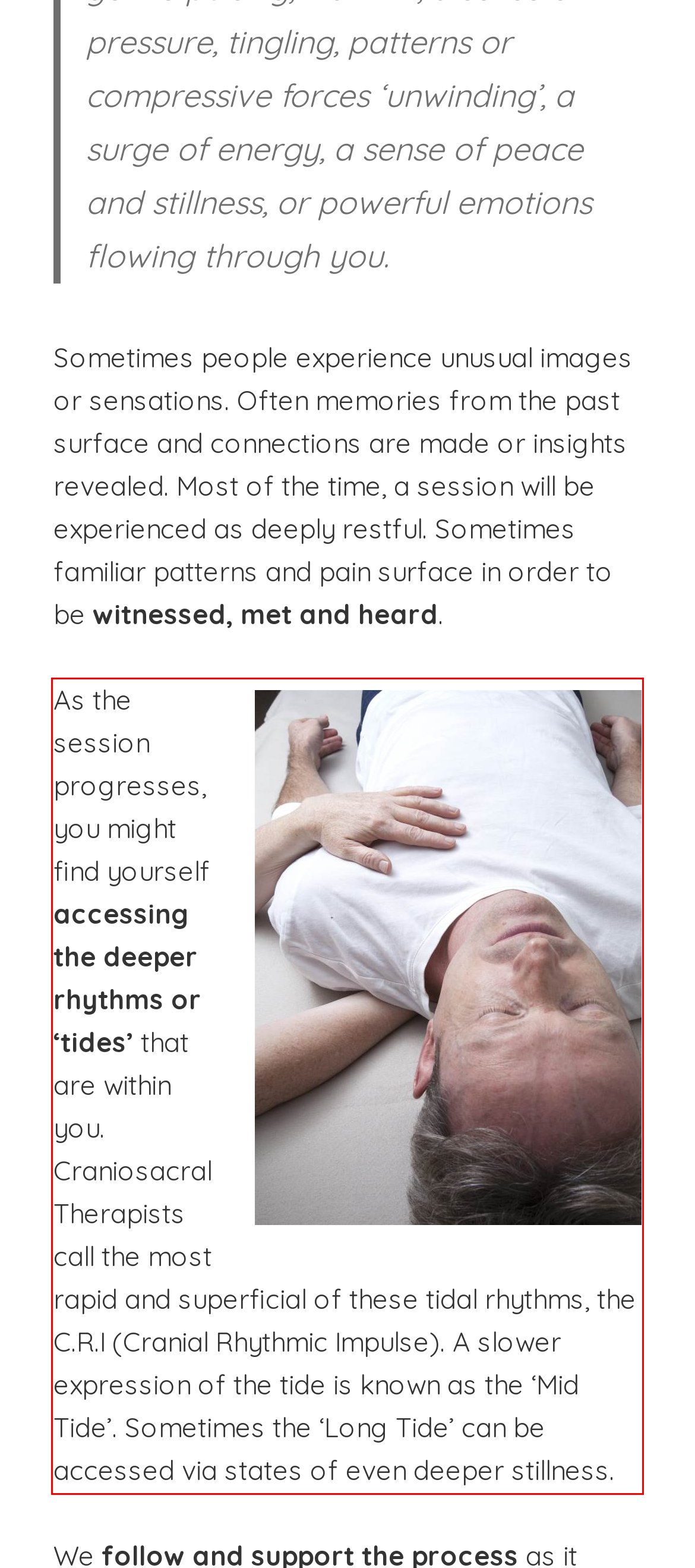You have a screenshot of a webpage with a UI element highlighted by a red bounding box. Use OCR to obtain the text within this highlighted area.

As the session progresses, you might find yourself accessing the deeper rhythms or ‘tides’ that are within you. Craniosacral Therapists call the most rapid and superficial of these tidal rhythms, the C.R.I (Cranial Rhythmic Impulse). A slower expression of the tide is known as the ‘Mid Tide’. Sometimes the ‘Long Tide’ can be accessed via states of even deeper stillness.